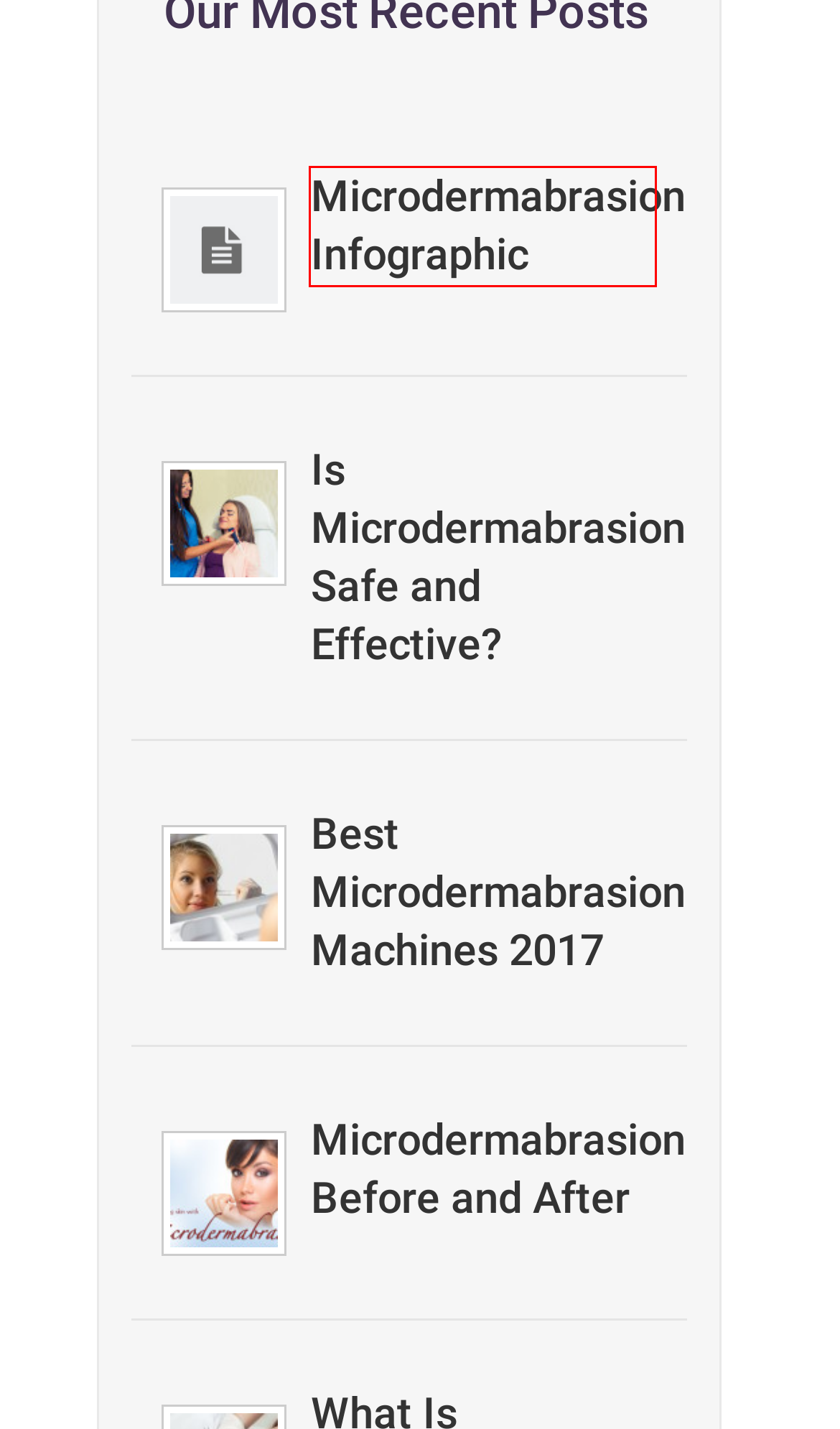You are provided with a screenshot of a webpage containing a red rectangle bounding box. Identify the webpage description that best matches the new webpage after the element in the bounding box is clicked. Here are the potential descriptions:
A. Disclaimer | Skin Microdermabrasion
B. Microdermabrasion Infographic | Skin Microdermabrasion
C. Is Microdermabrasion Safe and Effective? | Skin Microdermabrasion
D. Reviews Archives | Skin Microdermabrasion
E. What Is Microdermabrasion? What Does Microdermabrasion Do?
F. What is Microdermabrasion: Cost, Side Effects, Before & After
G. Amazon.com
H. Skin Microdermabrasion | Live a Spotless Life!

B